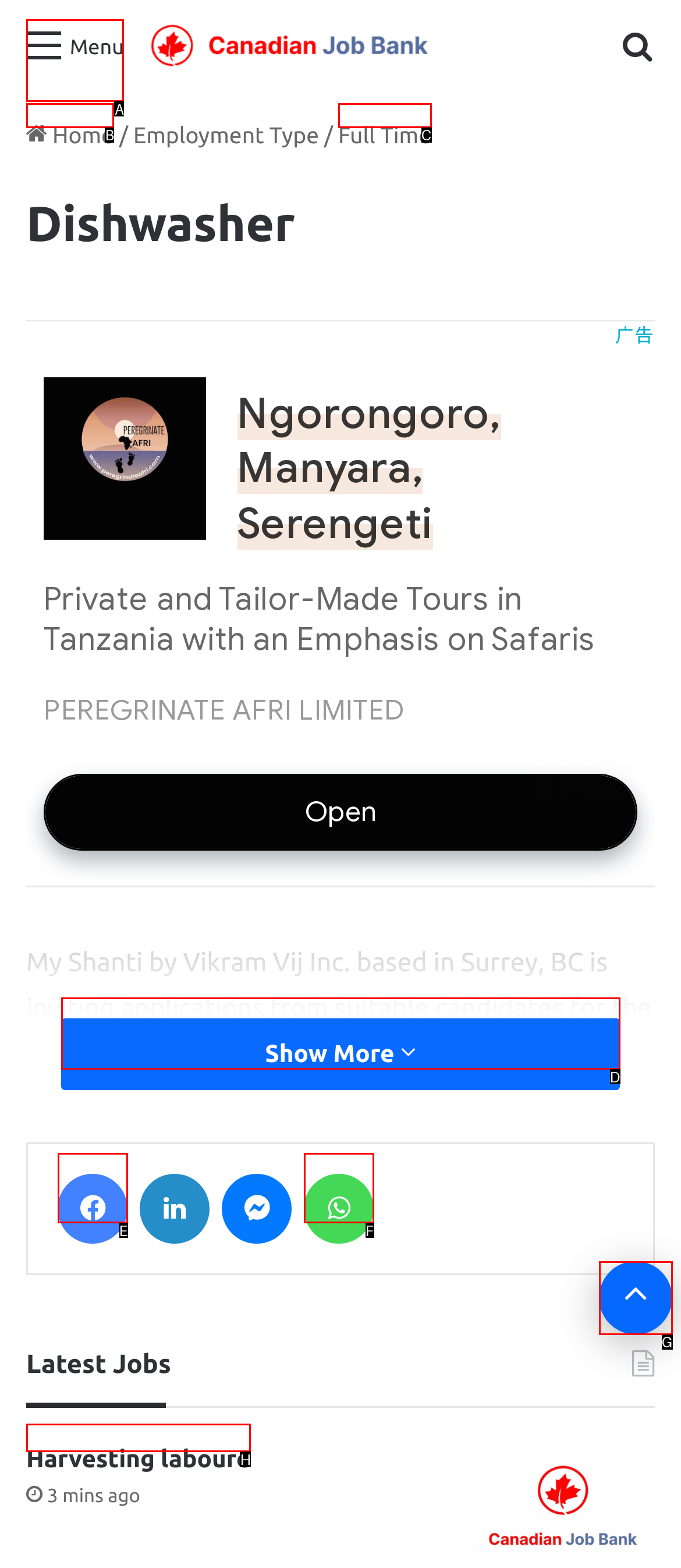Match the option to the description: Harvesting laboure
State the letter of the correct option from the available choices.

H